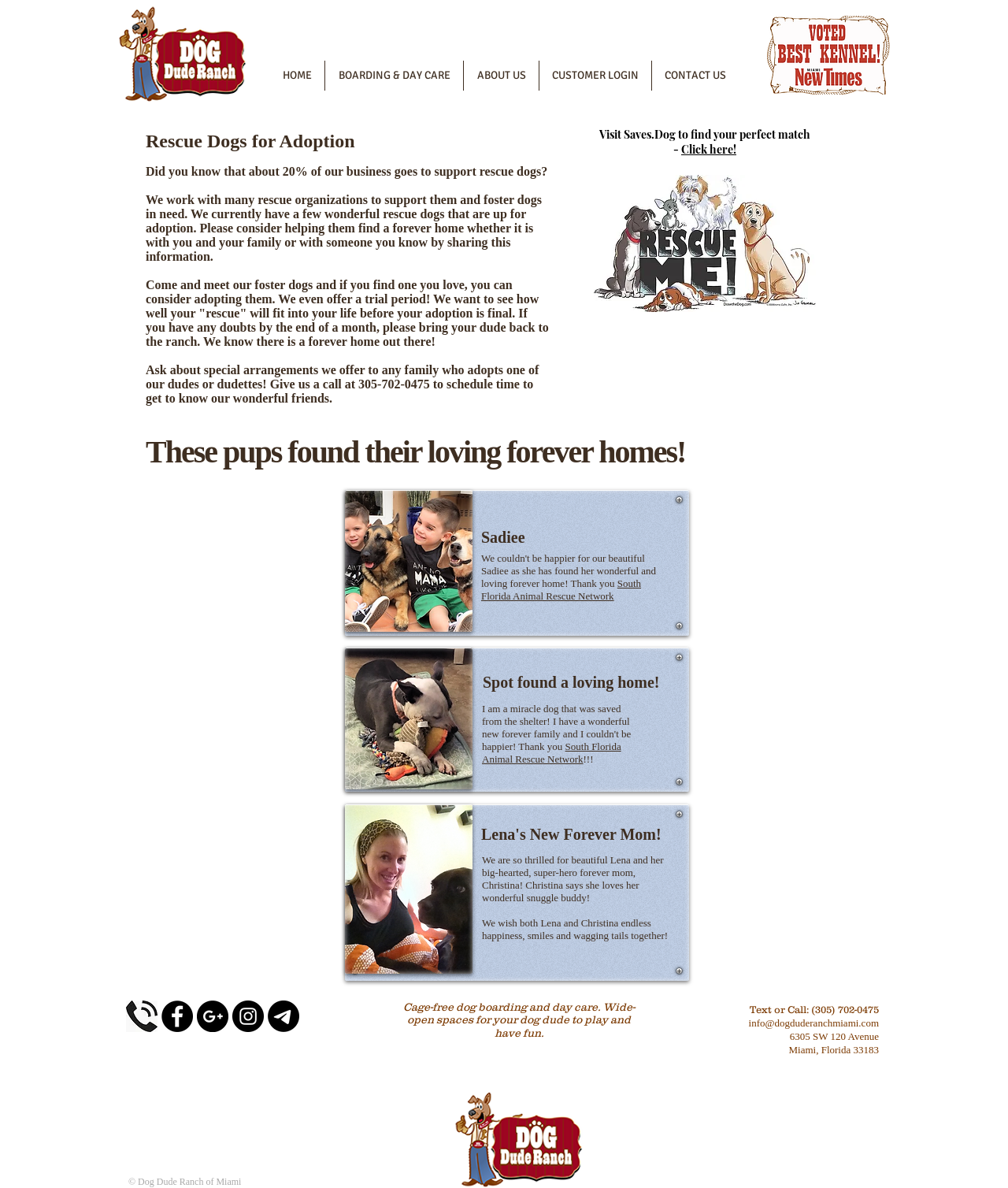Given the description of a UI element: "aria-label="Google+ - Black Circle"", identify the bounding box coordinates of the matching element in the webpage screenshot.

[0.195, 0.842, 0.227, 0.869]